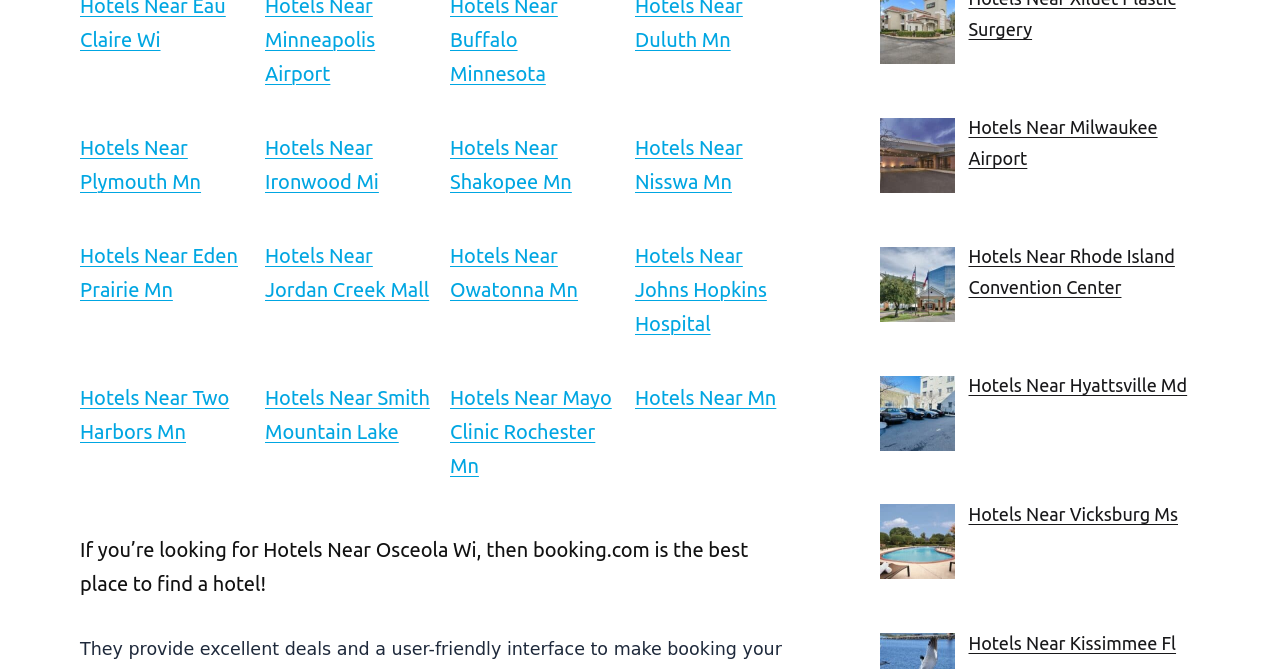Please find the bounding box coordinates of the element that must be clicked to perform the given instruction: "Create a new profile". The coordinates should be four float numbers from 0 to 1, i.e., [left, top, right, bottom].

None